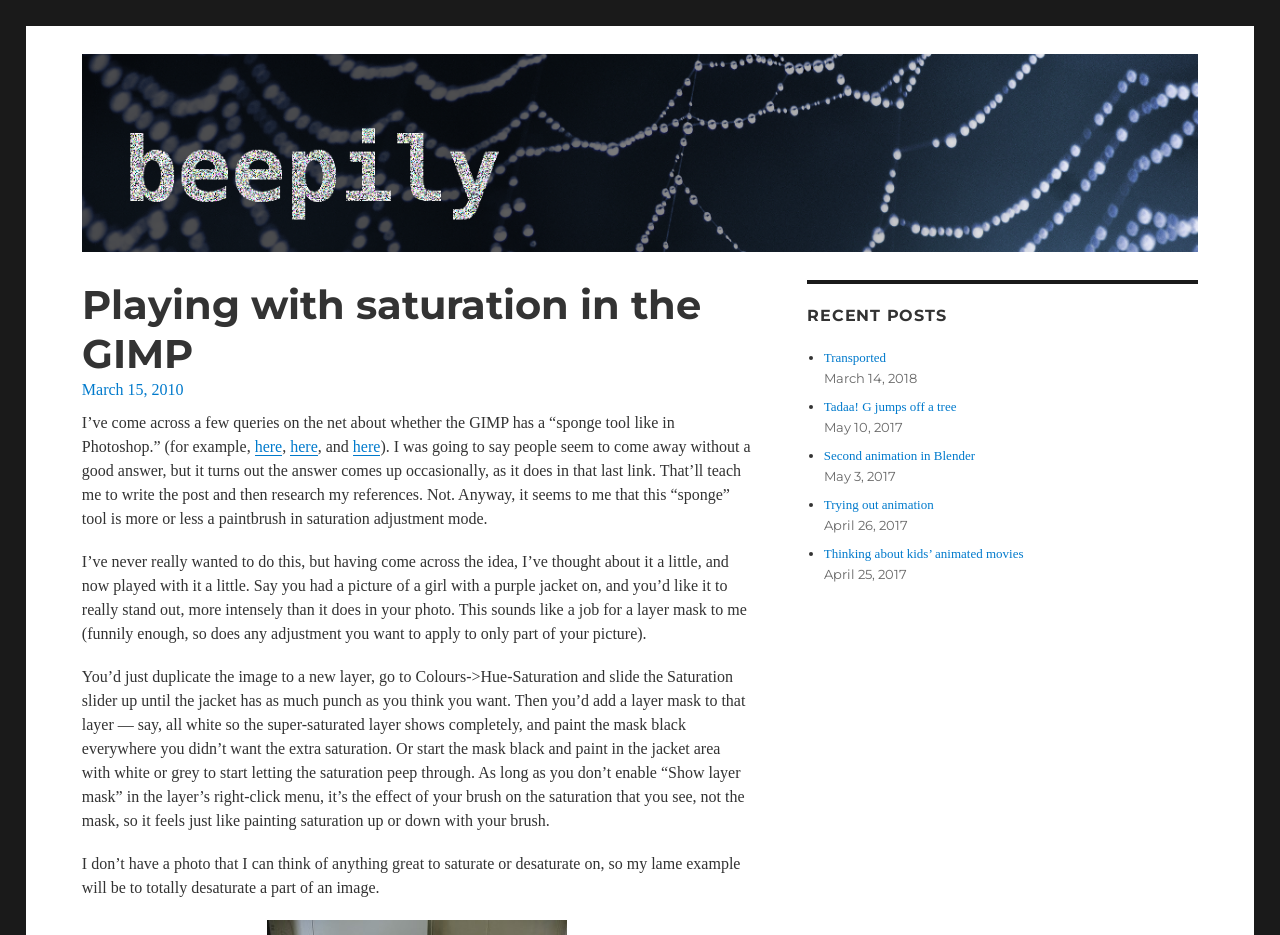Provide a short answer to the following question with just one word or phrase: What is the date of the blog post?

March 15, 2010